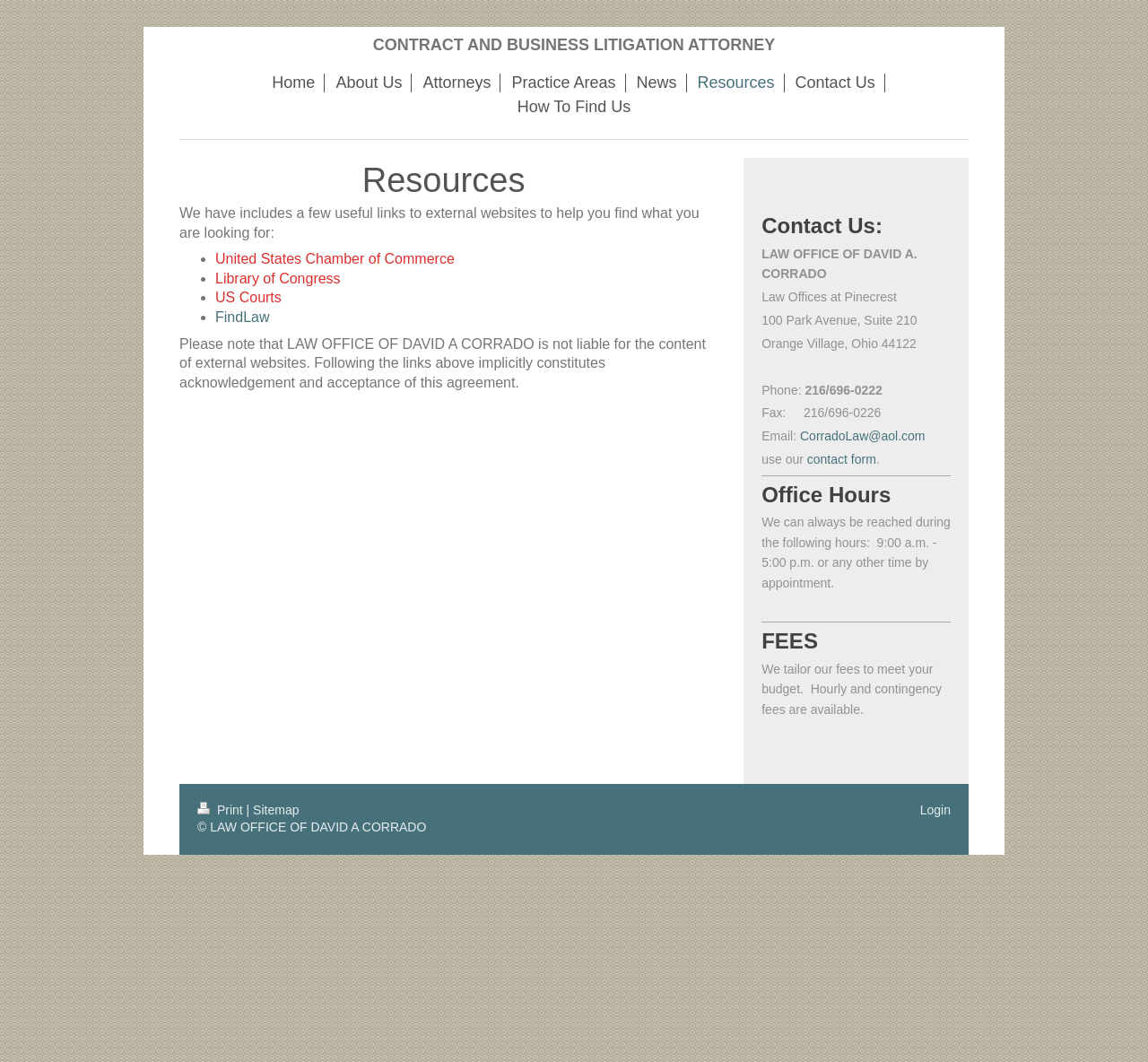What is the purpose of the resources page?
Please give a detailed answer to the question using the information shown in the image.

I found the answer by reading the introductory text on the resources page, which states that the page provides links to external websites to help users find what they are looking for.